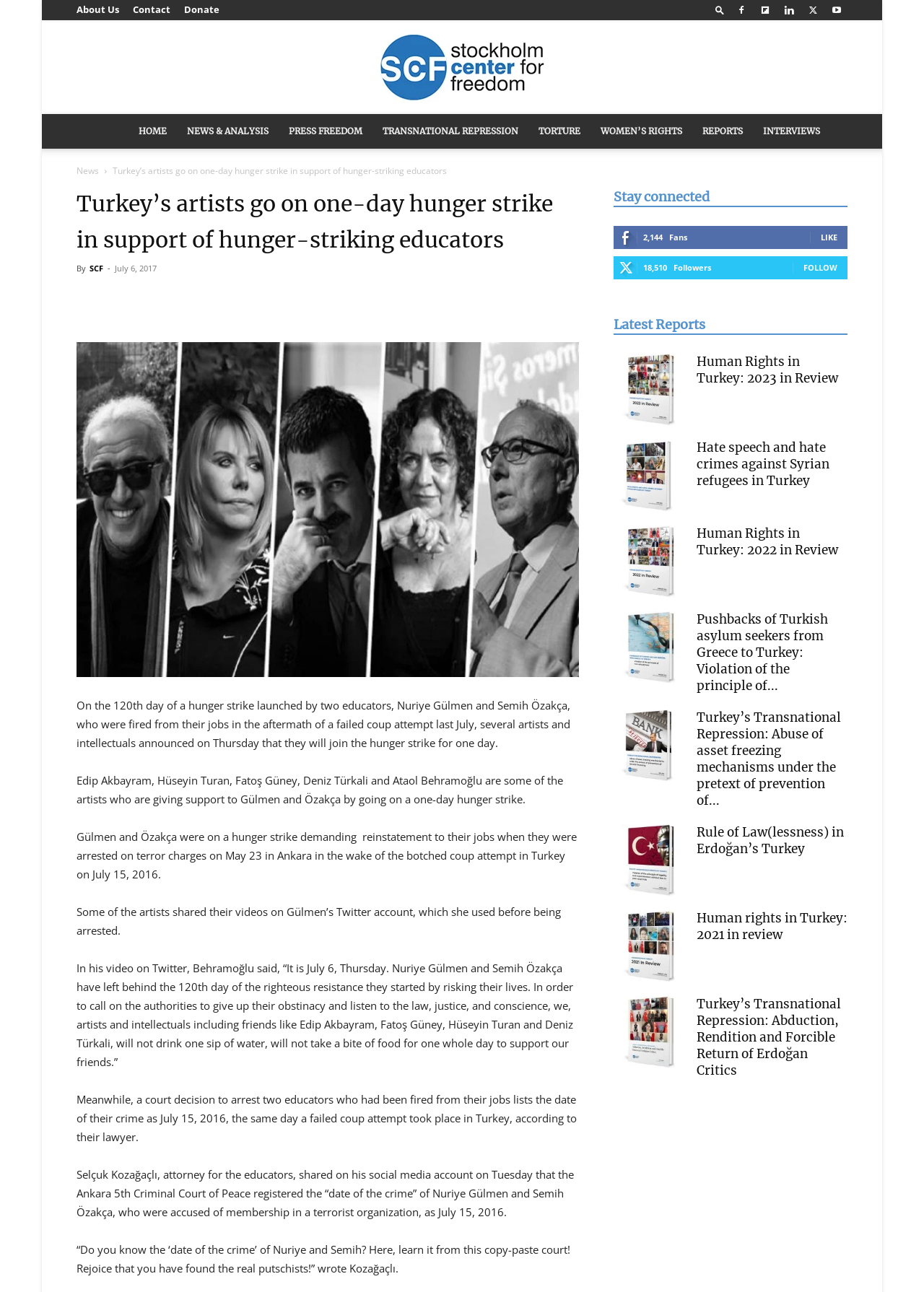Find the bounding box coordinates of the clickable region needed to perform the following instruction: "View the latest report 'Human Rights in Turkey: 2023 in Review'". The coordinates should be provided as four float numbers between 0 and 1, i.e., [left, top, right, bottom].

[0.664, 0.274, 0.742, 0.33]